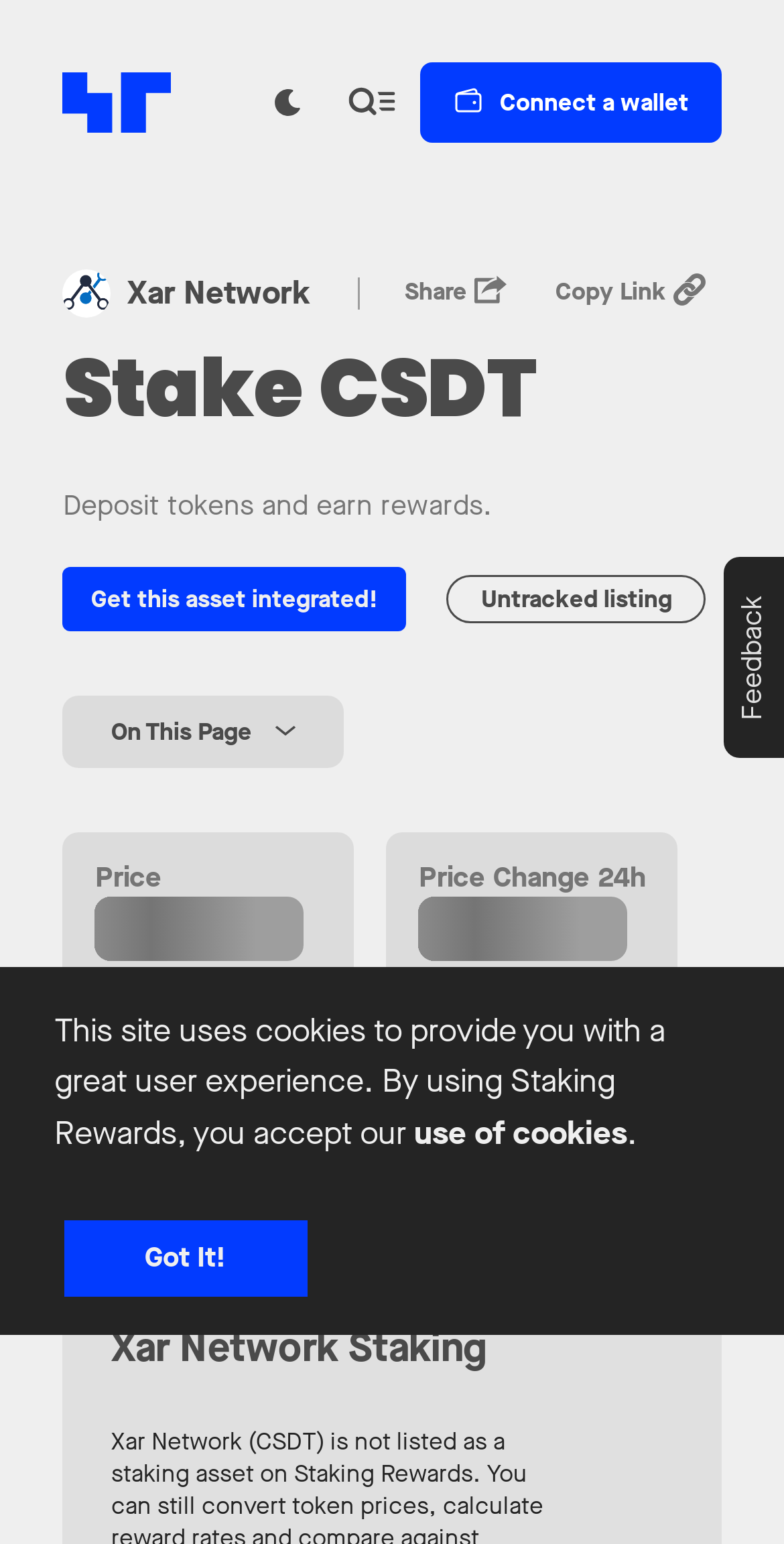Deliver a detailed narrative of the webpage's visual and textual elements.

This webpage is a staking rewards calculator for Xar Network (CSDT). At the top left, there is an image of the Xar Network logo, accompanied by the text "Xar Network" and two buttons, "Share" and "Copy Link", positioned to the right. Below this section, there is a heading "Stake CSDT" with a brief description "Deposit tokens and earn rewards." 

To the right of the description, there is a link to integrate the asset, which includes a button "Get this asset integrated!". Below this section, there is a text "Untracked listing". 

On the left side of the page, there is a section with several headings, including "Price", "Price Change 24h", "Market Cap", and "Daily Volume", each with its corresponding text. 

Further down, there is a heading "Xar Network Staking" positioned at the center of the page. At the top right corner, there is a text "Feedback". The top navigation bar includes buttons to switch the theme, toggle the menu, and connect a wallet. 

At the bottom of the page, there is a notice about the site's use of cookies, with a link to the privacy policy and a button to accept cookies. There is also a "To the top" button at the bottom right corner.